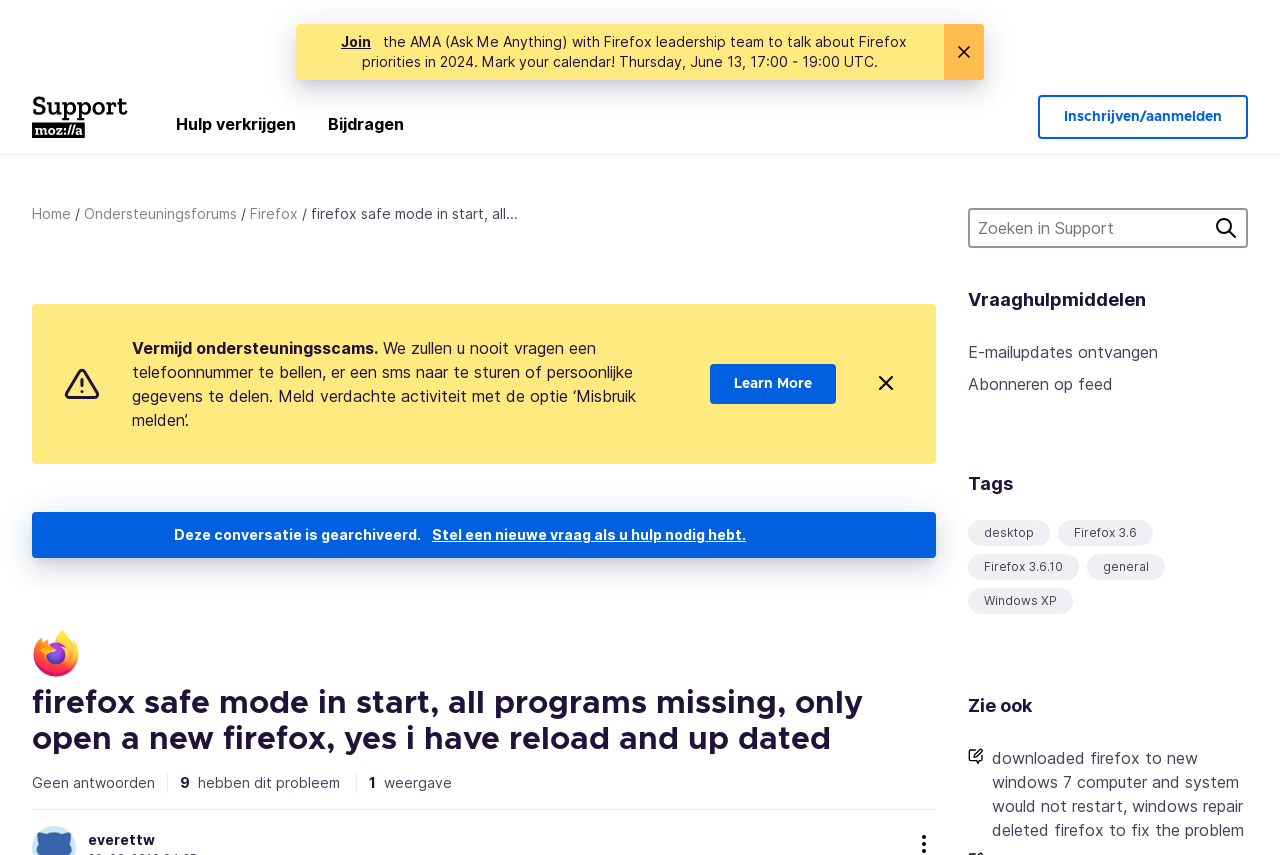Provide a one-word or brief phrase answer to the question:
What is the topic of the conversation?

Firefox safe mode